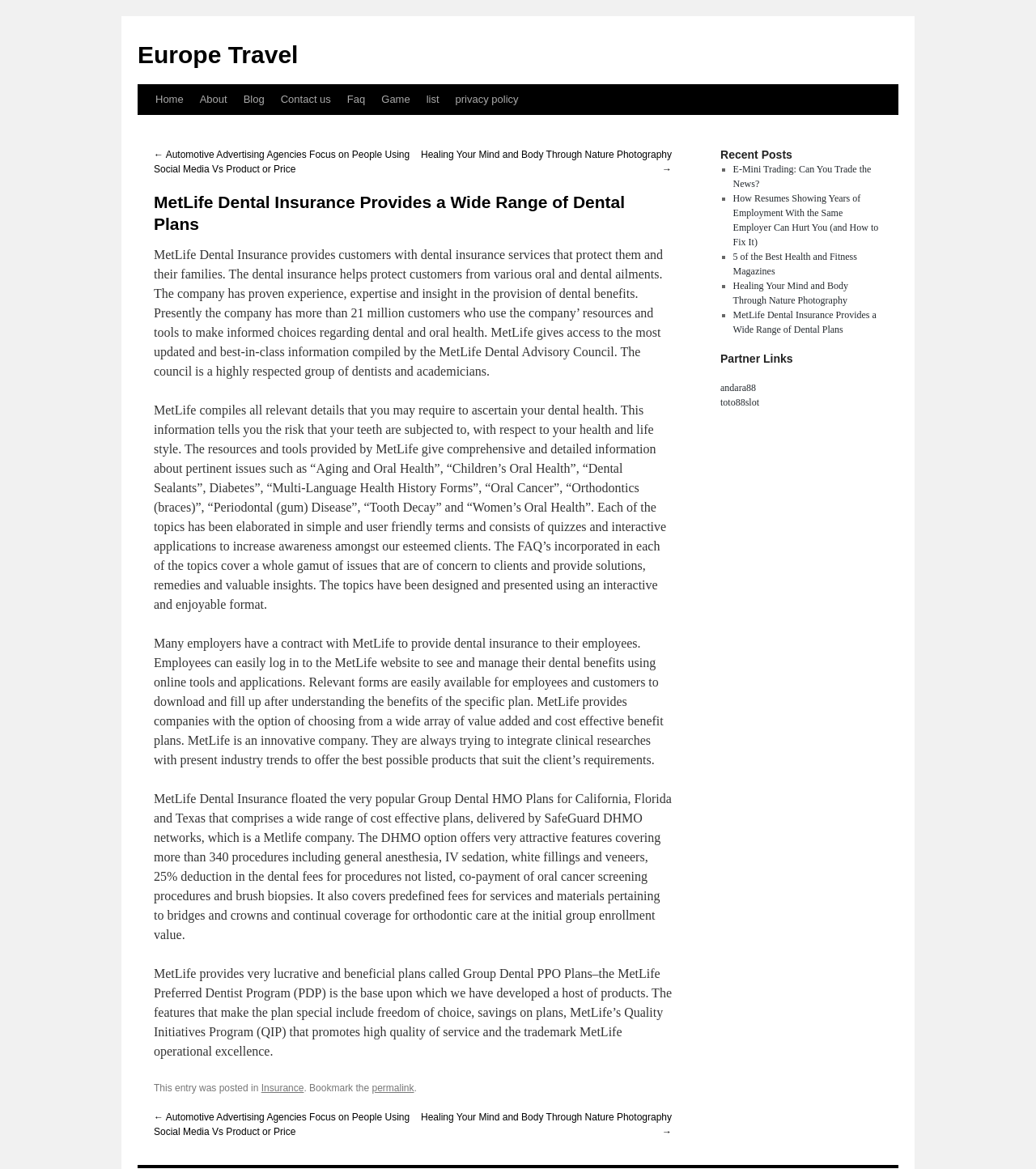Pinpoint the bounding box coordinates of the clickable area necessary to execute the following instruction: "View Recent Posts". The coordinates should be given as four float numbers between 0 and 1, namely [left, top, right, bottom].

[0.695, 0.126, 0.852, 0.139]